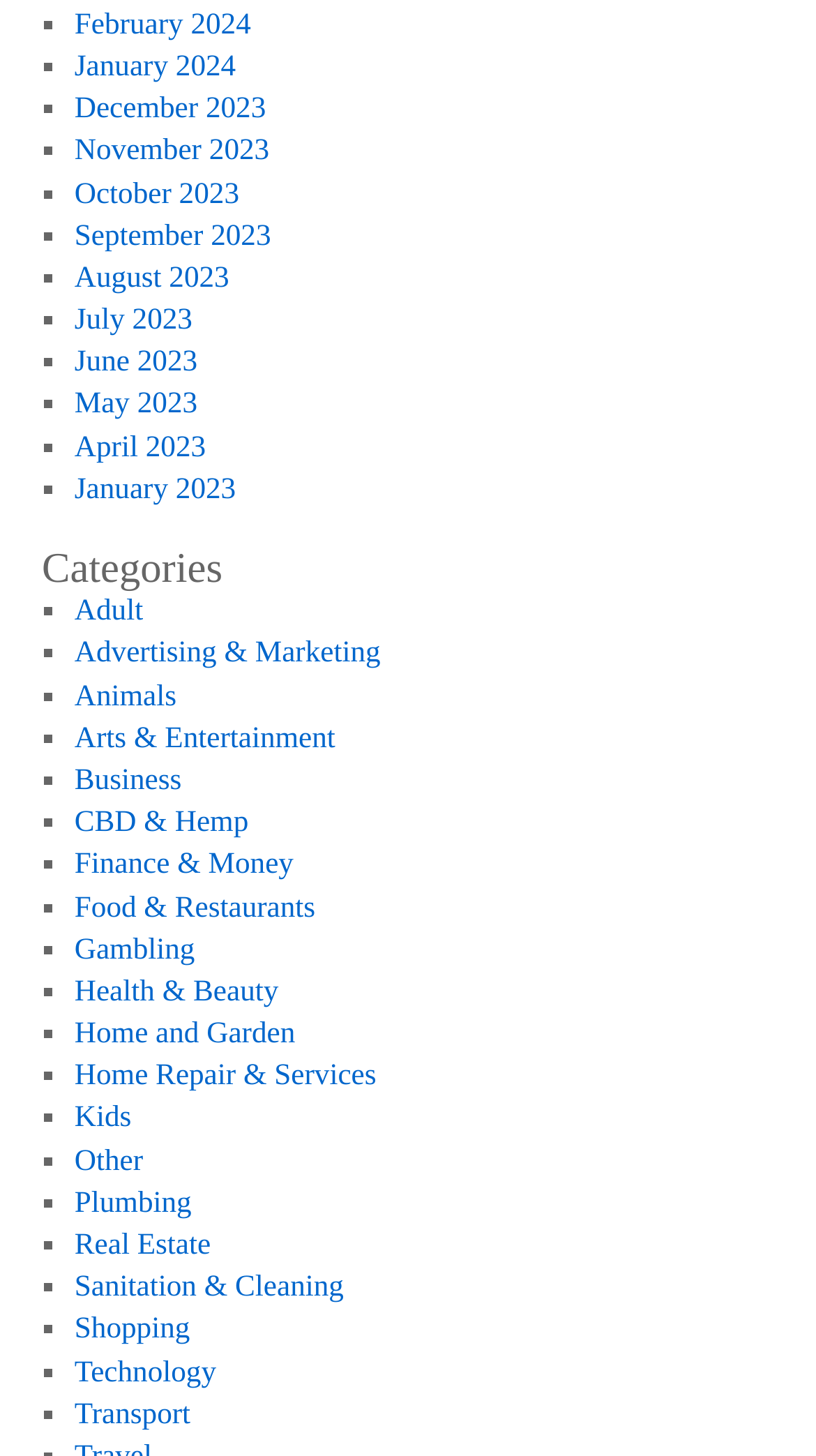What is the last month listed?
Using the image, answer in one word or phrase.

January 2023